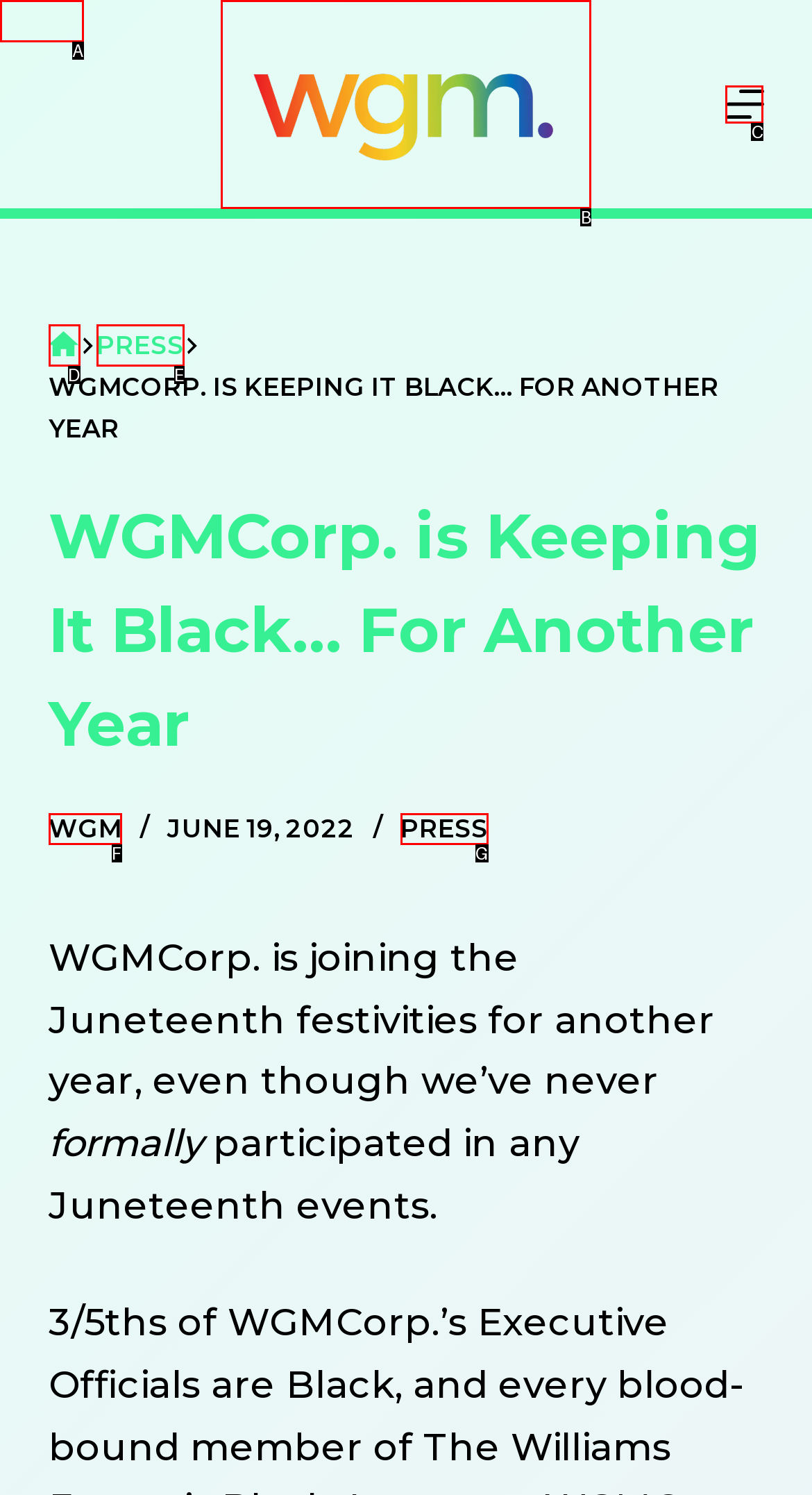From the options provided, determine which HTML element best fits the description: Skip to content. Answer with the correct letter.

A